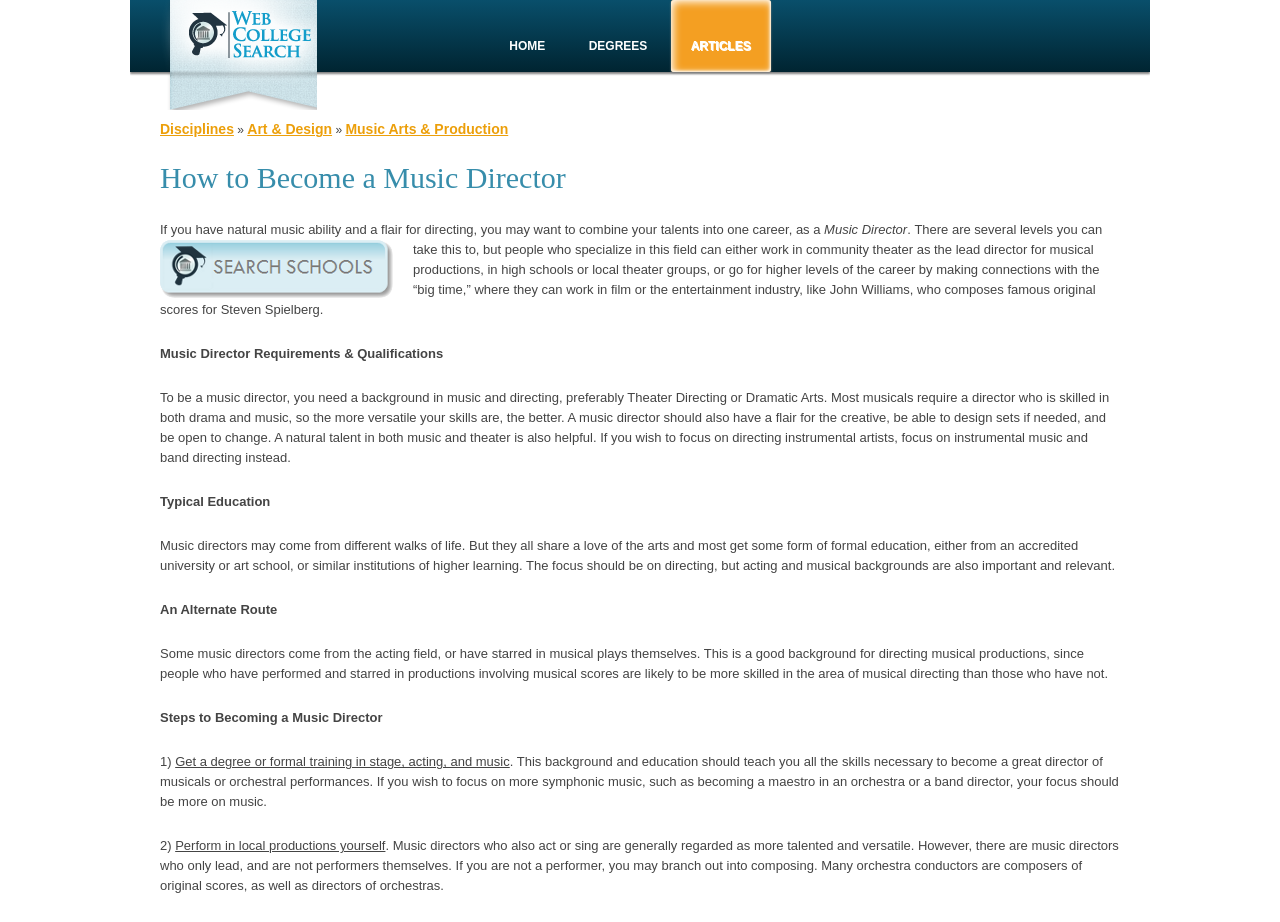Given the description: "Music Arts & Production", determine the bounding box coordinates of the UI element. The coordinates should be formatted as four float numbers between 0 and 1, [left, top, right, bottom].

[0.27, 0.132, 0.397, 0.149]